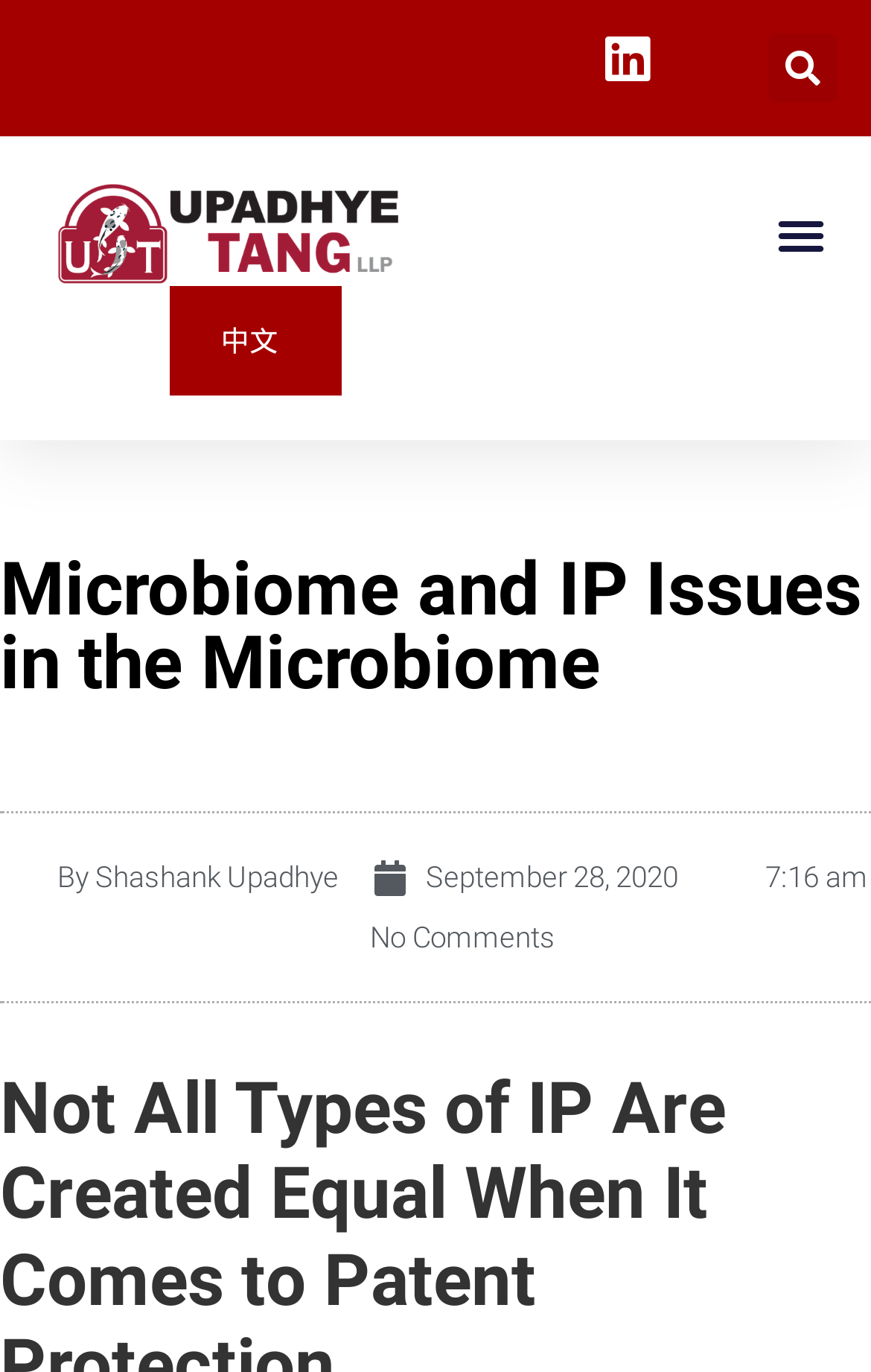Given the description of a UI element: "No Comments", identify the bounding box coordinates of the matching element in the webpage screenshot.

[0.363, 0.661, 0.637, 0.705]